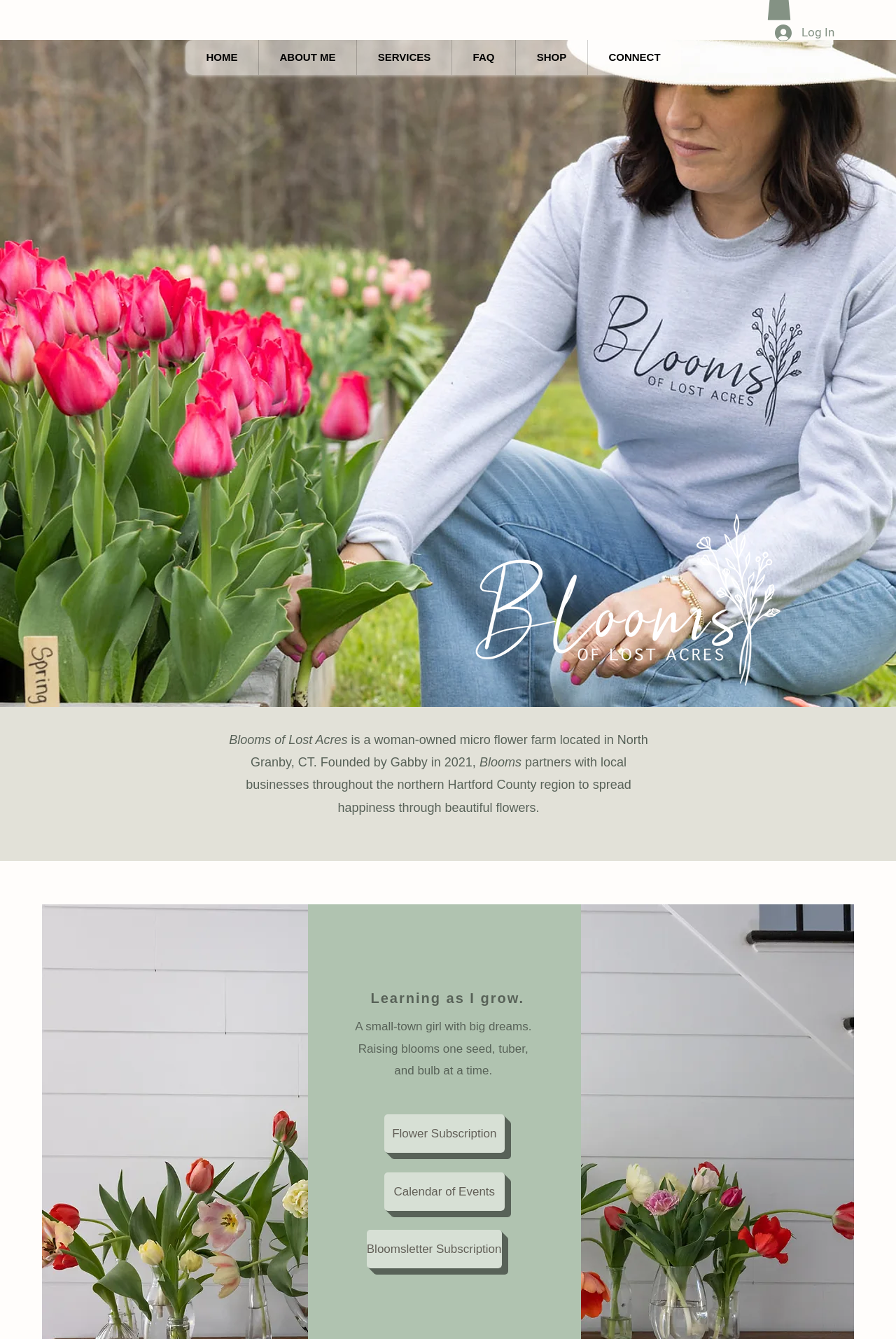Determine the bounding box coordinates of the area to click in order to meet this instruction: "Click the Log In button".

[0.854, 0.015, 0.866, 0.034]